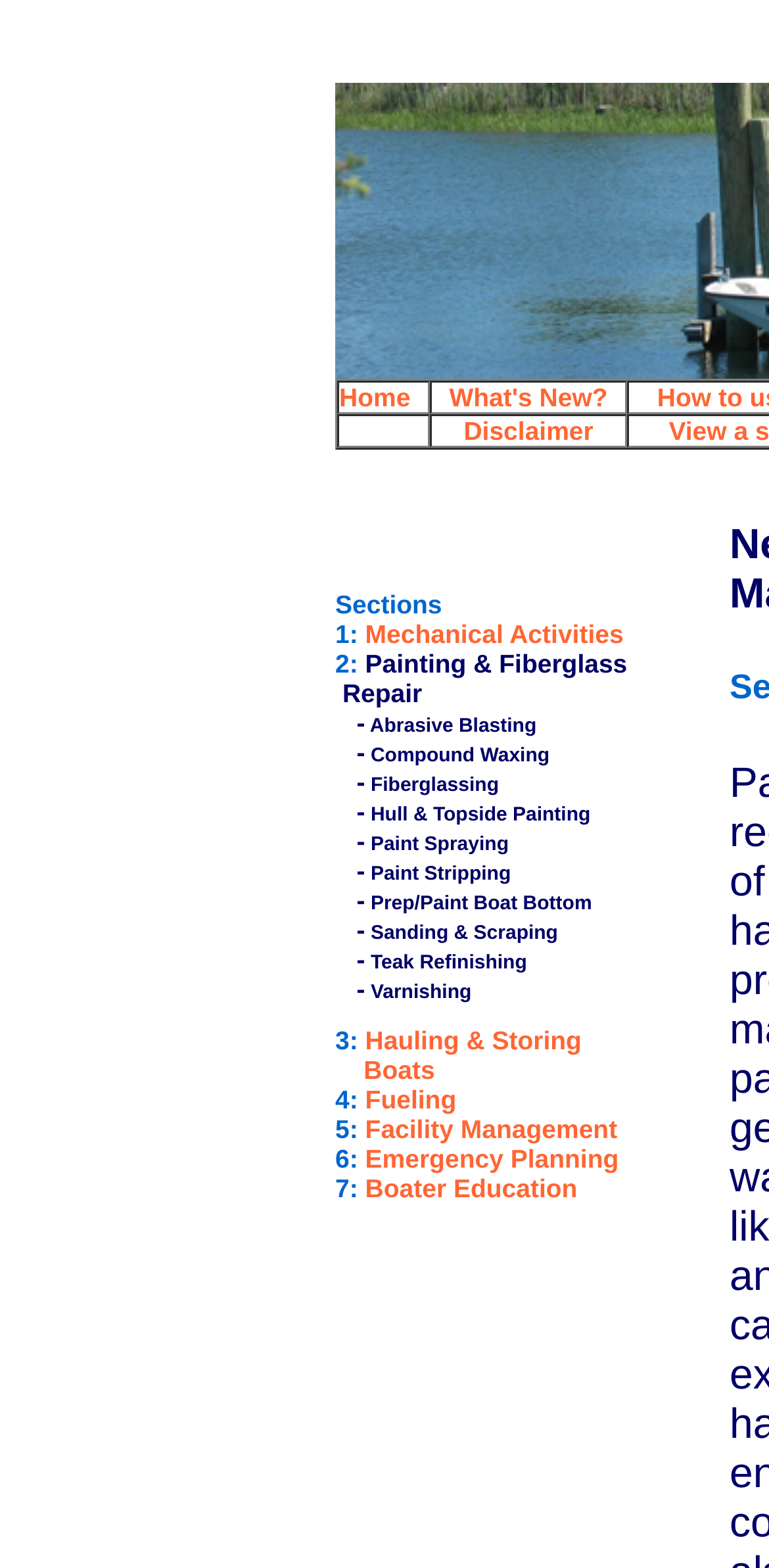Find the bounding box coordinates of the clickable area that will achieve the following instruction: "explore boater education".

[0.436, 0.748, 0.846, 0.767]